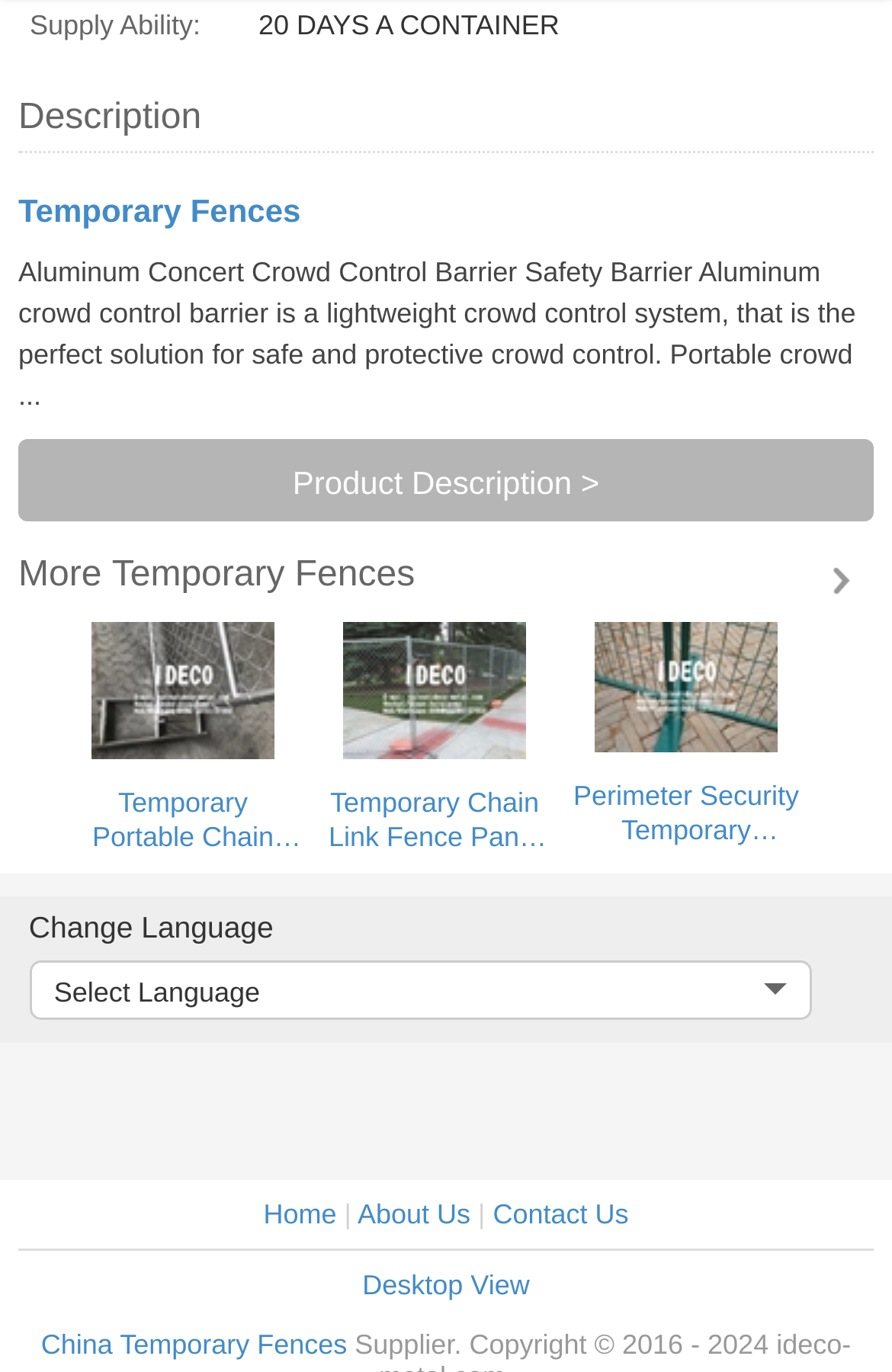Look at the image and write a detailed answer to the question: 
How many navigation links are there at the bottom of the webpage?

I counted the number of links at the bottom of the webpage, which are 'Home', 'About Us', 'Contact Us', 'Desktop View', and 'China Temporary Fences'.